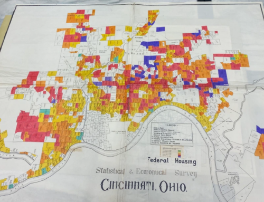Please give a succinct answer to the question in one word or phrase:
What is the title of the map?

Statistical & Economic Survey